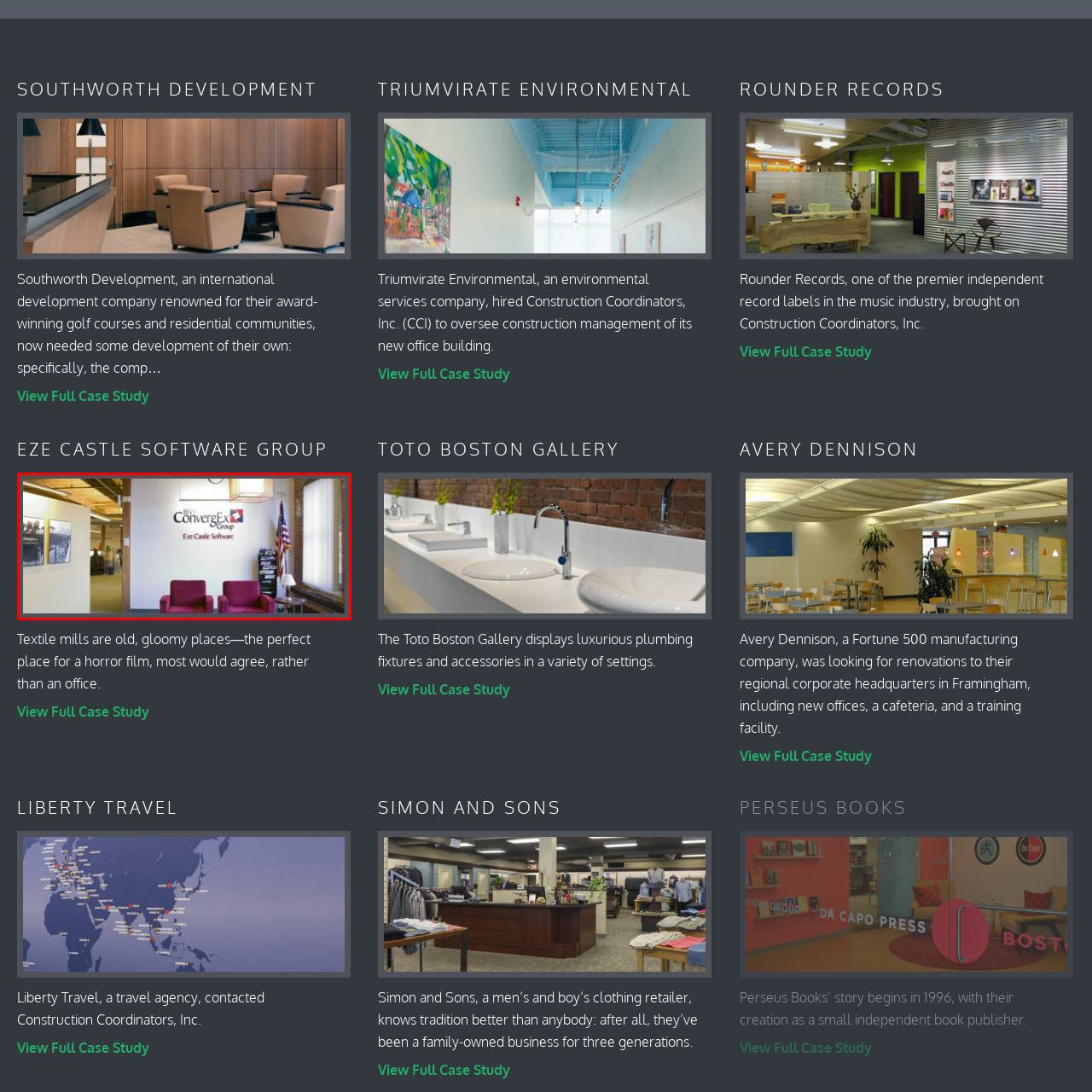Detail the features and elements seen in the red-circled portion of the image.

The image showcases the welcoming reception area of Eze Castle Software Group, part of the ConvergeEx Group, characterized by a modern design and a professional ambiance. Prominently displayed on the wall is the company’s logo, signaling its identity in the tech and financial sectors. Two comfortable maroon chairs create an inviting seating area, ideal for guests. The background features a well-lit office space with contemporary decor and an American flag, enhancing the corporate aesthetic. To the left, black-and-white photographs are hung on the wall, adding a touch of history and character to the environment. This space reflects Eze Castle's commitment to a professional yet approachable atmosphere for clients and employees alike.